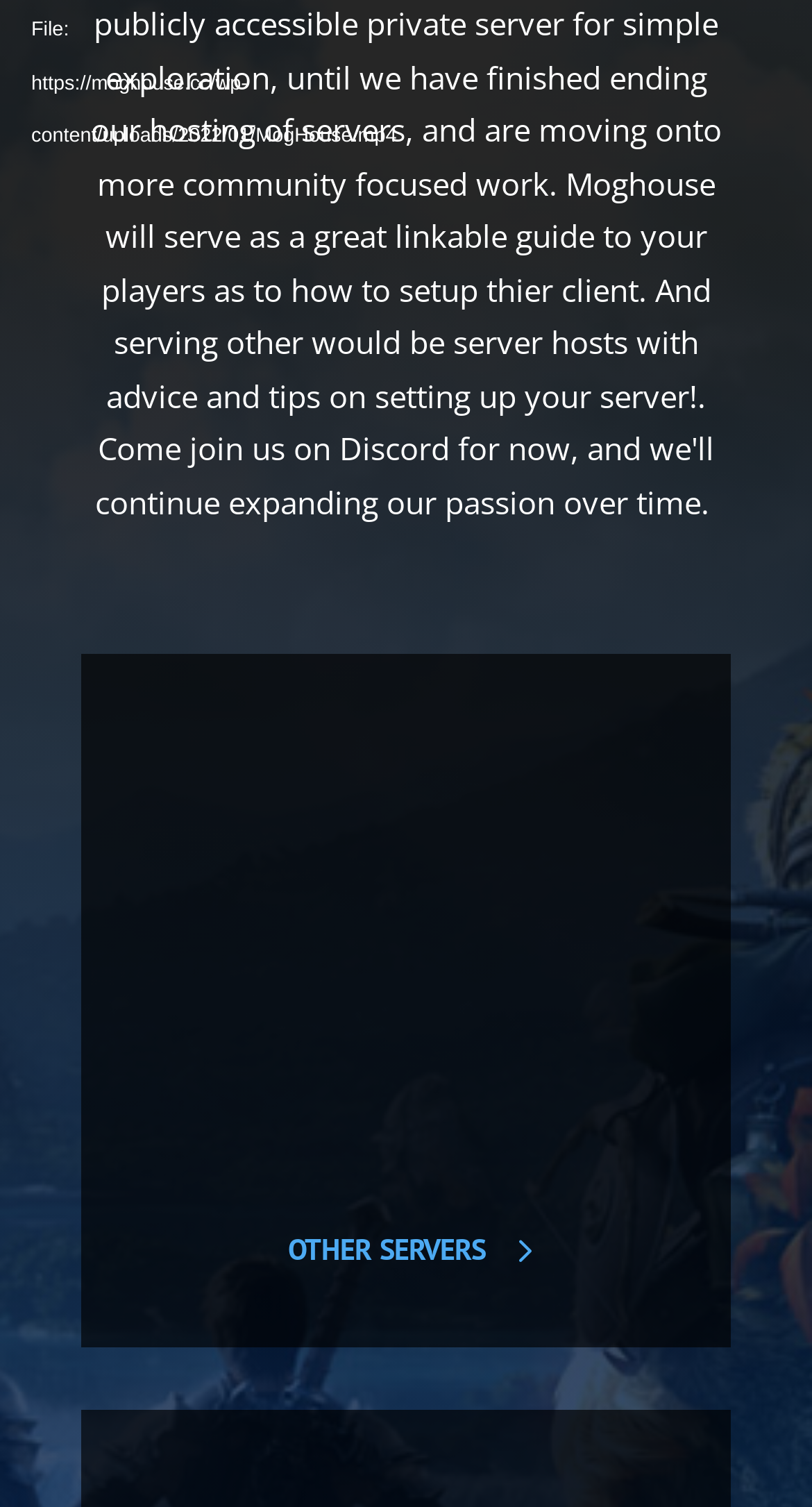Using the webpage screenshot, locate the HTML element that fits the following description and provide its bounding box: "Other Servers".

[0.33, 0.809, 0.67, 0.853]